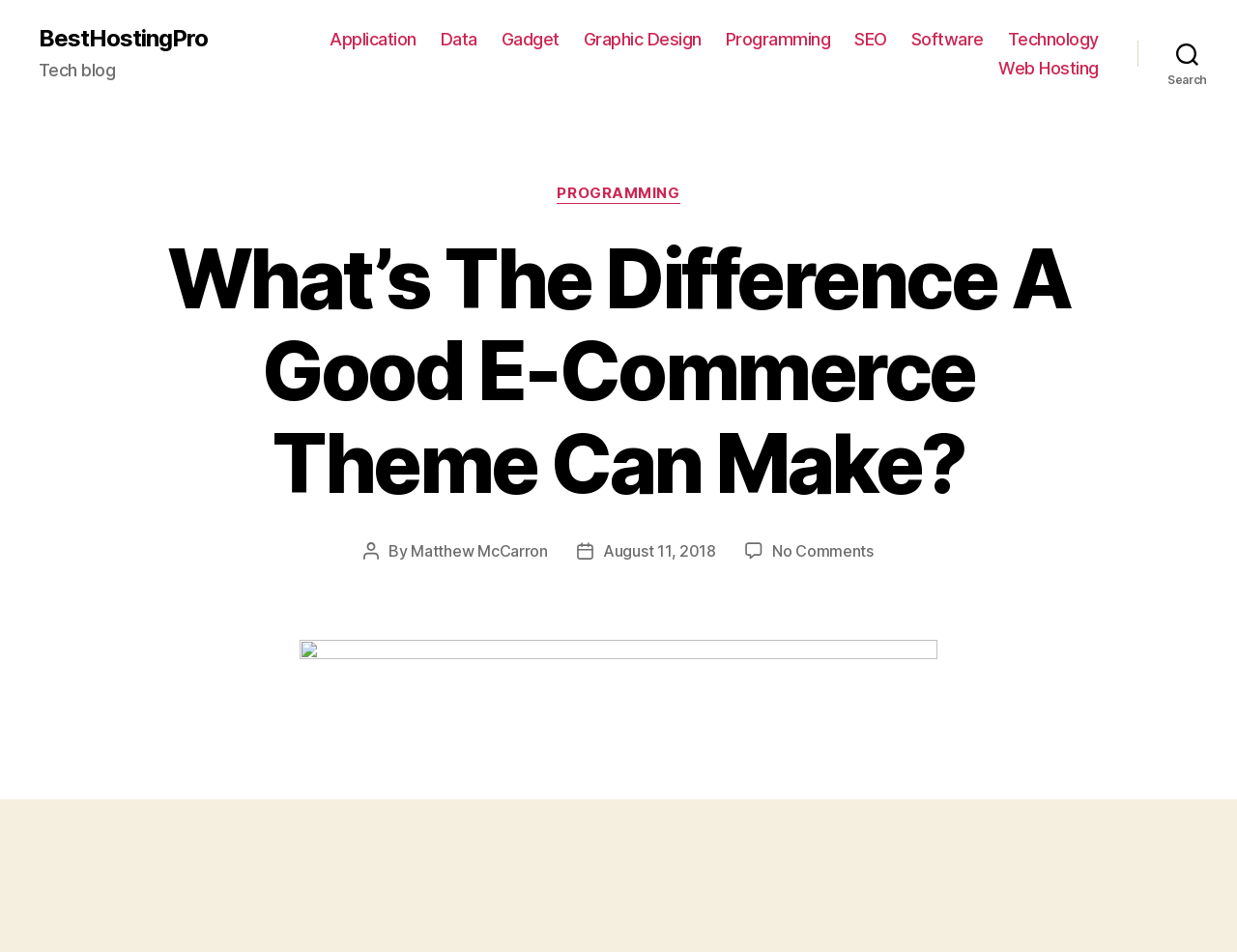Select the bounding box coordinates of the element I need to click to carry out the following instruction: "view posts in PROGRAMMING category".

[0.45, 0.194, 0.55, 0.214]